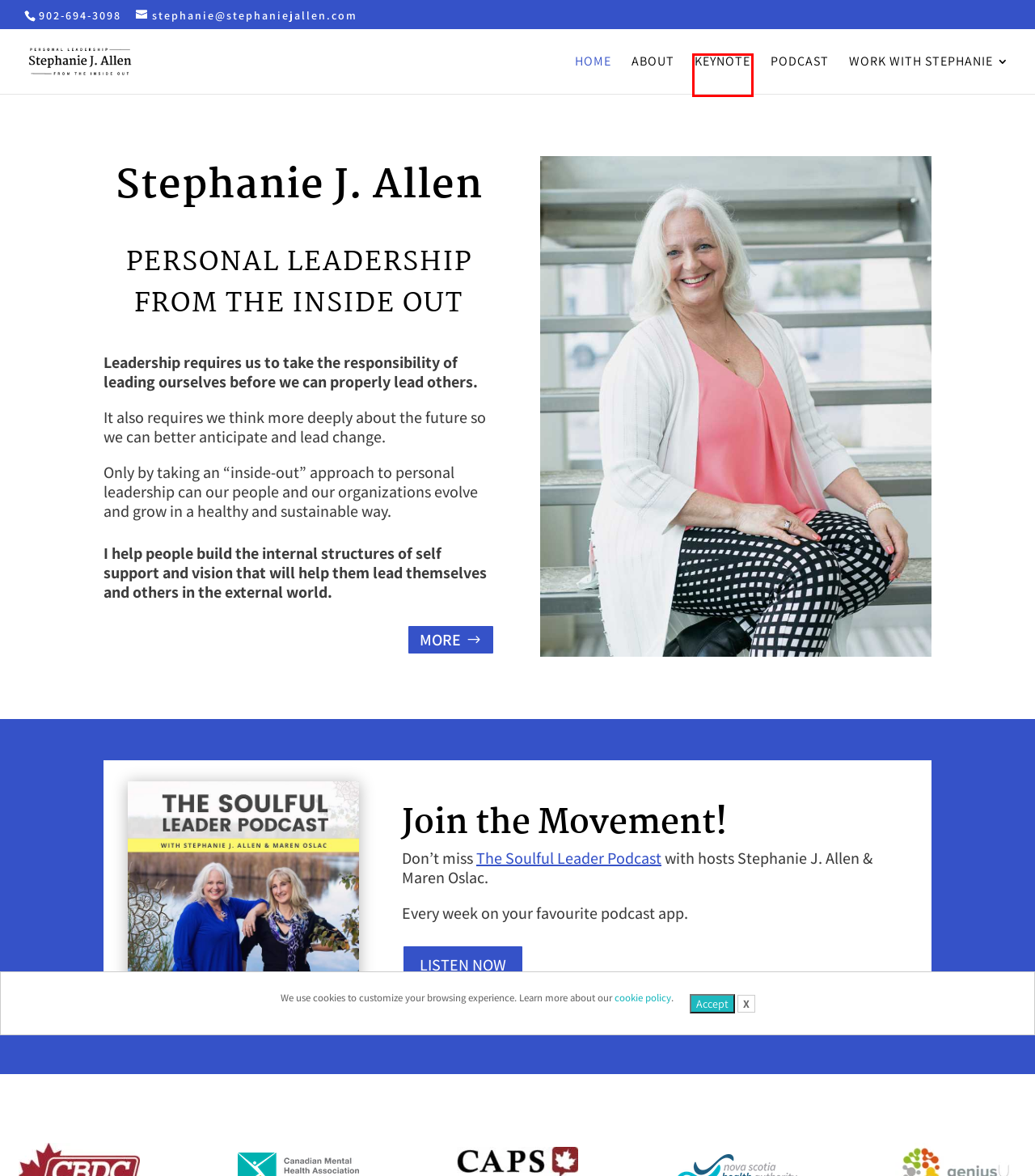Given a screenshot of a webpage featuring a red bounding box, identify the best matching webpage description for the new page after the element within the red box is clicked. Here are the options:
A. Hurray, this website is eco-friendly!
B. Resilience 2.0 | Stephanie J. Allen
C. Podcast | Stephanie J. Allen
D. Privacy Policy | Stephanie J. Allen
E. GeniusU
F. About Me | Stephanie J. Allen
G. The Soulful Leader Podcast - Stephanie J. Allen & Maren Oslac
H. Discover Your Genius | Stephanie J. Allen

B